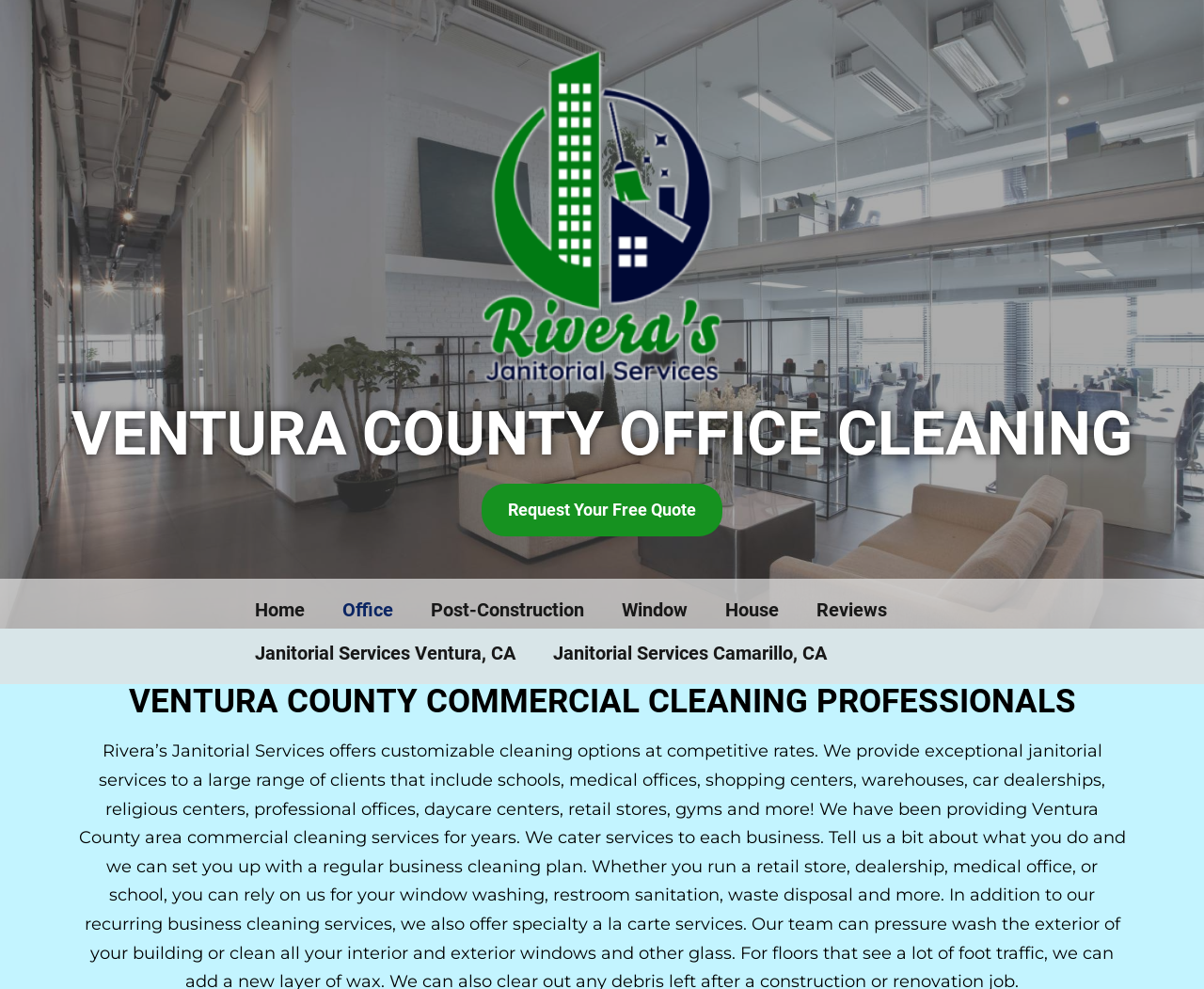Utilize the details in the image to thoroughly answer the following question: How can I get a quote for their services?

There are two links on the webpage that allow users to request a free quote, one at the top and one at the bottom, indicating that users can easily get a quote for their services by clicking on these links.